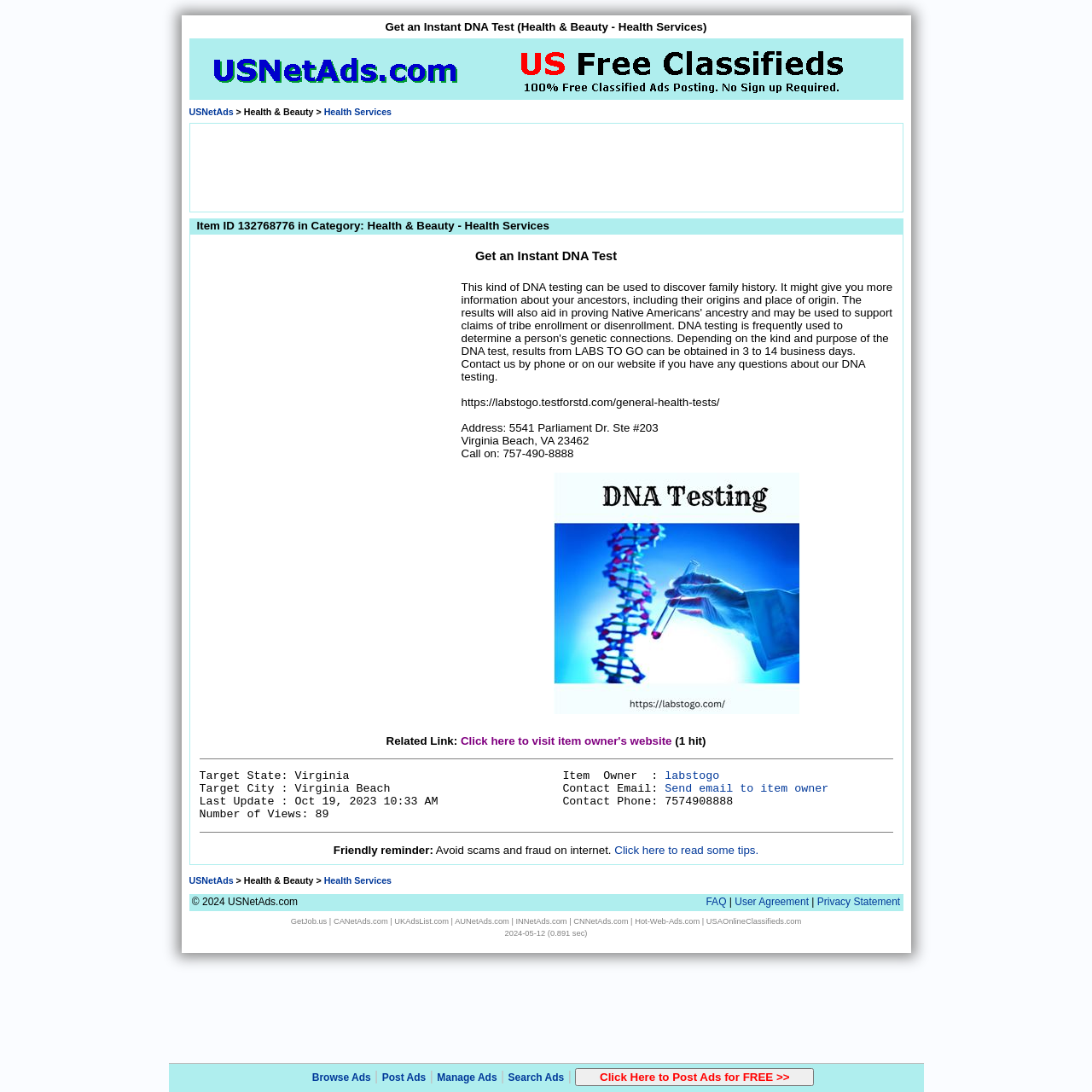Please reply to the following question with a single word or a short phrase:
What is the purpose of the DNA test?

Discover family history